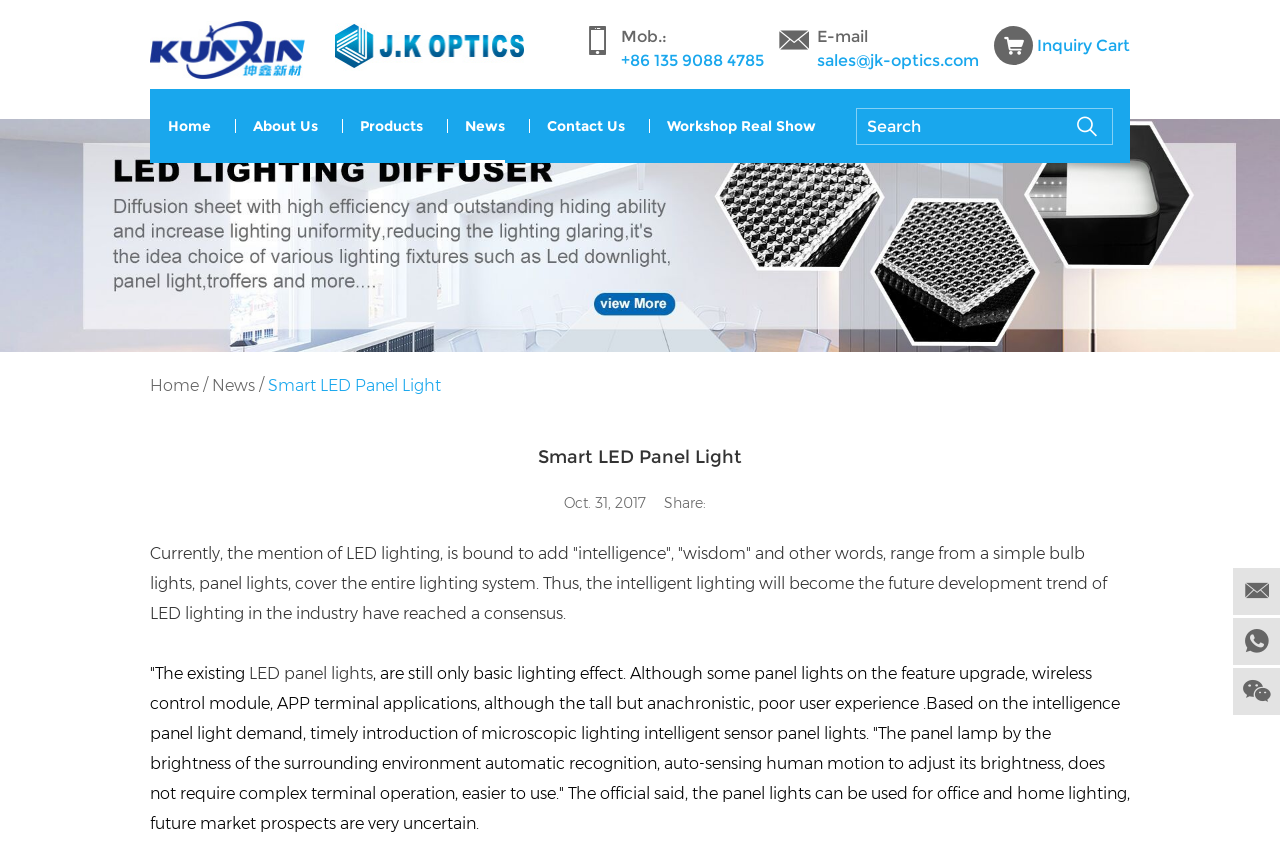Describe all the visual and textual components of the webpage comprehensively.

The webpage is about LED panel lights, specifically highlighting the intelligent features of these lights. At the top left, there is a logo of "Kunxin New Material Technology Co., Ltd." with a link to the company's website. Next to it, there is another link to the company's website with a similar logo. On the top right, there is an inquiry cart icon with a link.

Below the logo, there is a navigation menu with links to "Home", "About Us", "Products", "News", "Contact Us", and "Workshop Real Show". Next to the navigation menu, there is a search box with a button.

The main content of the webpage is an article about intelligent LED panel lights. The article is divided into sections, with headings and paragraphs of text. The first section has a heading "Smart LED Panel Light" and a brief introduction to the topic. The second section has a date "Oct. 31, 2017" and a share button. The main content of the article discusses the current state of LED lighting and the introduction of intelligent sensor panel lights that can automatically adjust their brightness based on the surrounding environment.

On the right side of the article, there is a large image that spans the entire height of the webpage, with a caption "News". At the bottom of the webpage, there is a link to another article about LED panel lights and a social media sharing button. There is also an iframe element that is not visible, but it may be used to track user behavior or load external content.